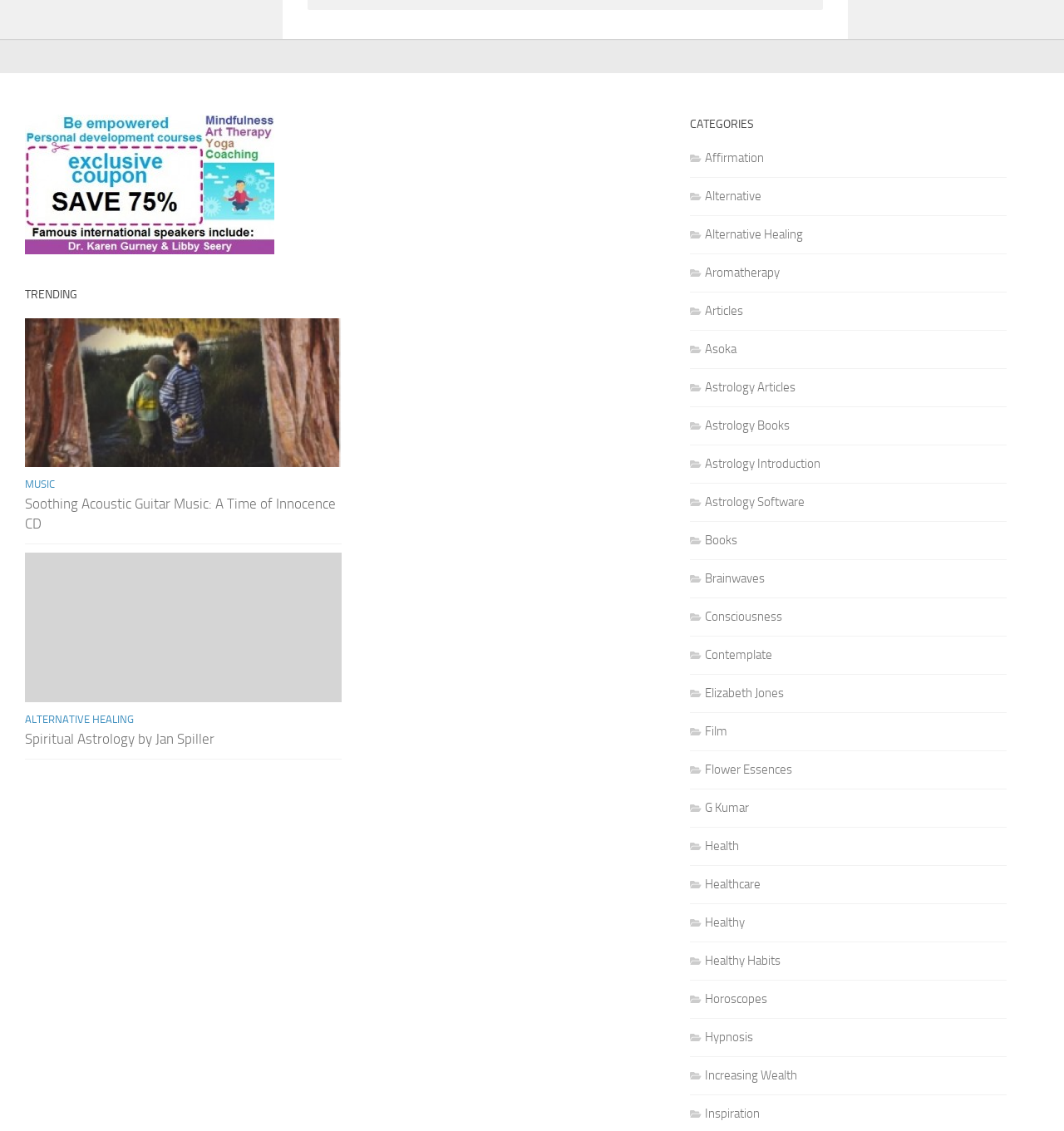What is the category of 'Spiritual Astrology by Jan Spiller'?
Using the image, give a concise answer in the form of a single word or short phrase.

ALTERNATIVE HEALING